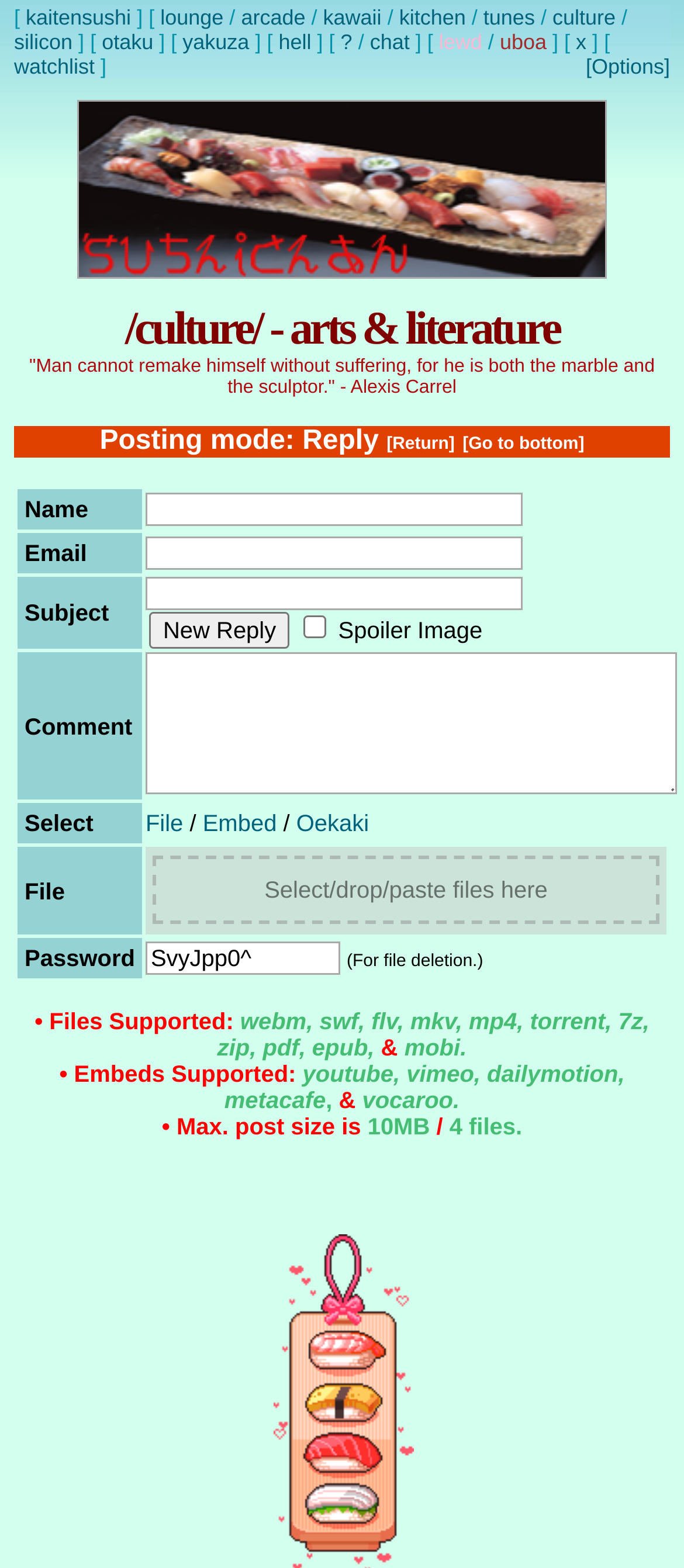Find the UI element described as: "[Go to bottom]" and predict its bounding box coordinates. Ensure the coordinates are four float numbers between 0 and 1, [left, top, right, bottom].

[0.676, 0.278, 0.854, 0.29]